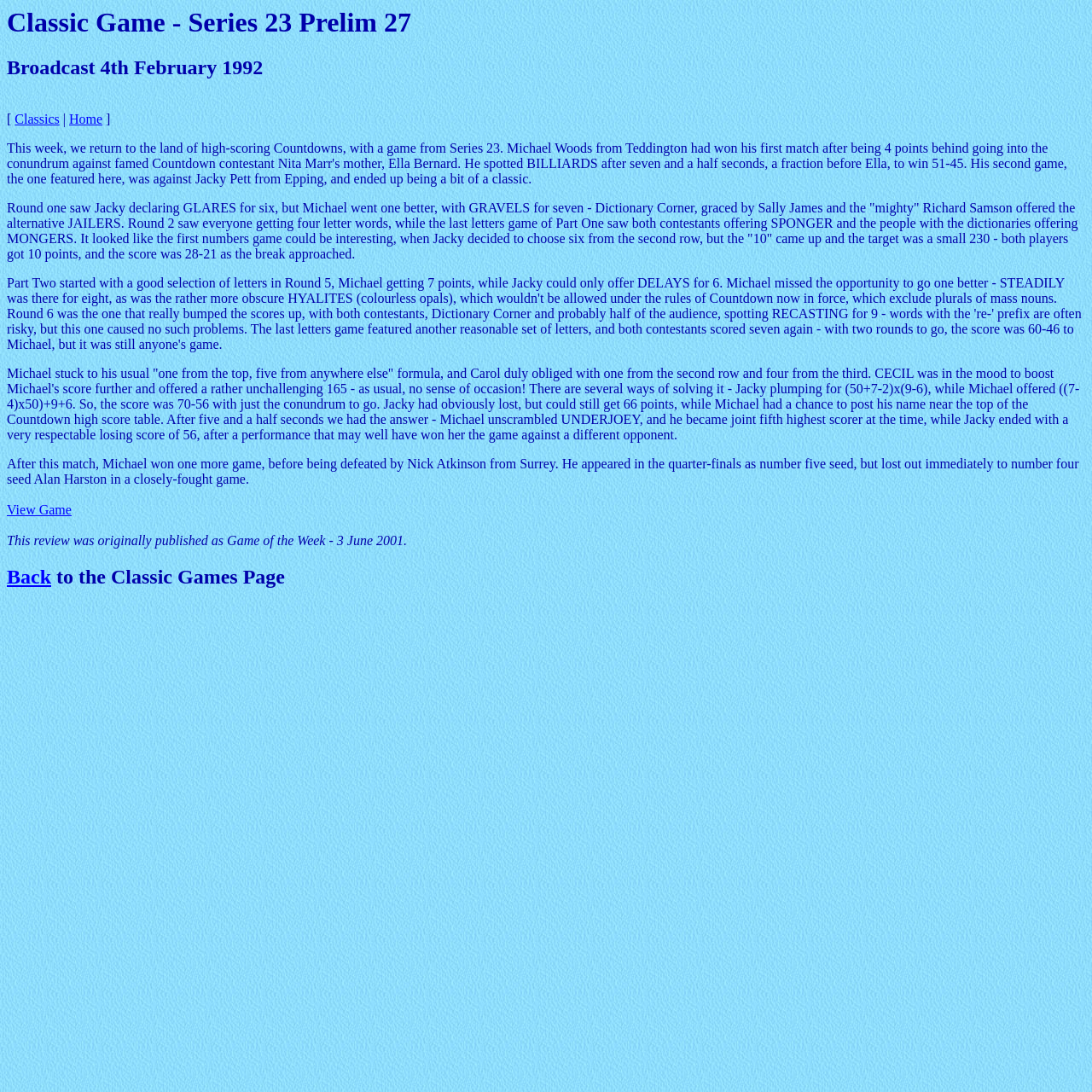Extract the bounding box coordinates of the UI element described by: "View Game". The coordinates should include four float numbers ranging from 0 to 1, e.g., [left, top, right, bottom].

[0.006, 0.46, 0.066, 0.474]